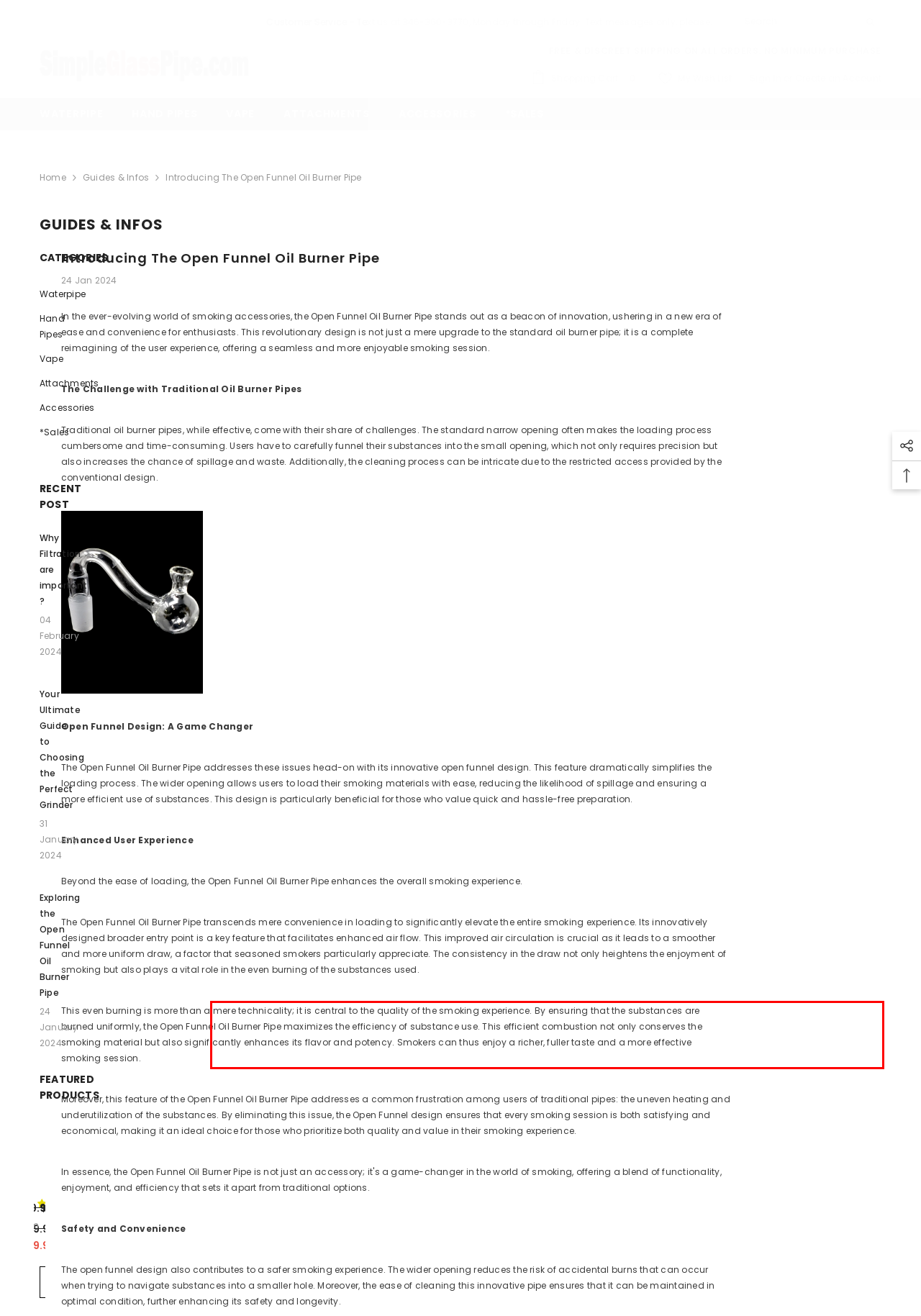There is a screenshot of a webpage with a red bounding box around a UI element. Please use OCR to extract the text within the red bounding box.

This even burning is more than a mere technicality; it is central to the quality of the smoking experience. By ensuring that the substances are burned uniformly, the Open Funnel Oil Burner Pipe maximizes the efficiency of substance use. This efficient combustion not only conserves the smoking material but also significantly enhances its flavor and potency. Smokers can thus enjoy a richer, fuller taste and a more effective smoking session.